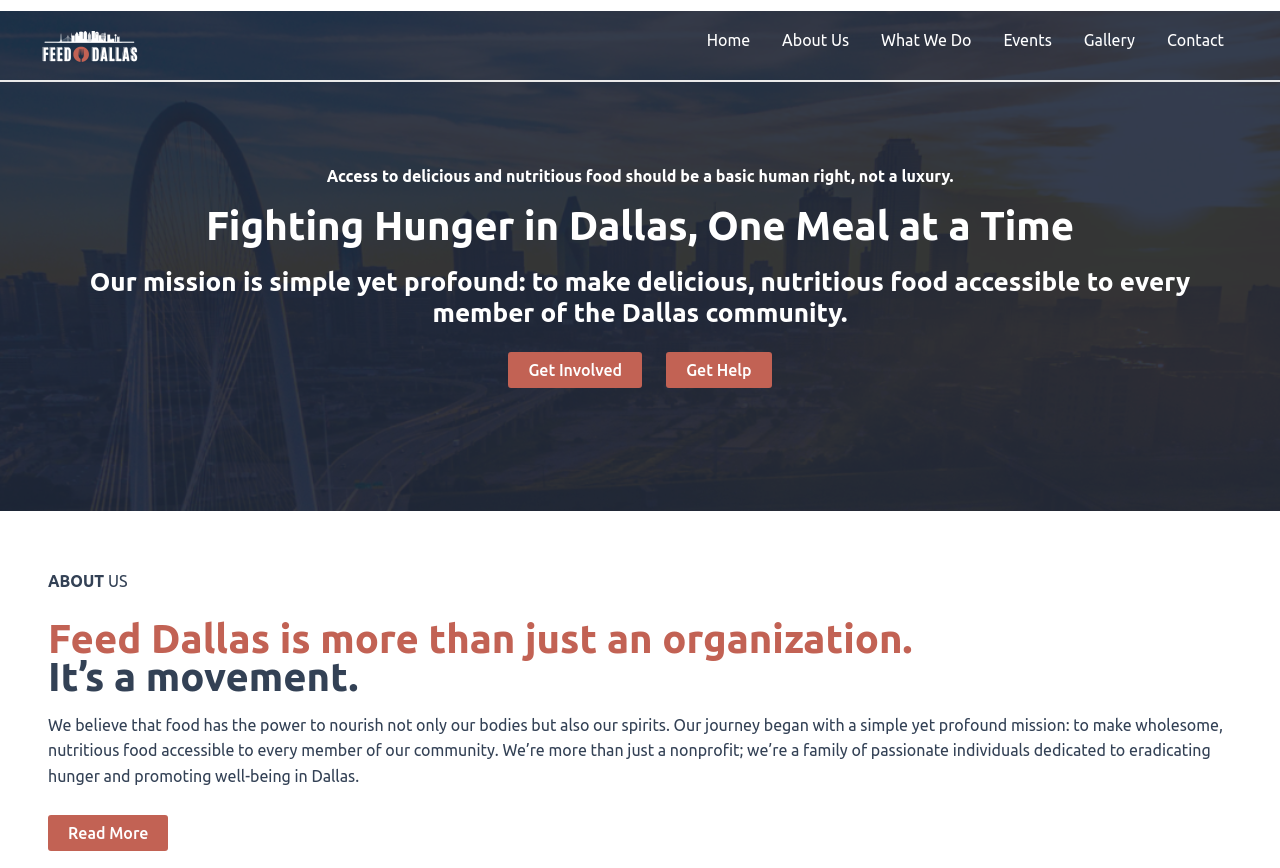Given the description "Home", provide the bounding box coordinates of the corresponding UI element.

[0.54, 0.0, 0.599, 0.092]